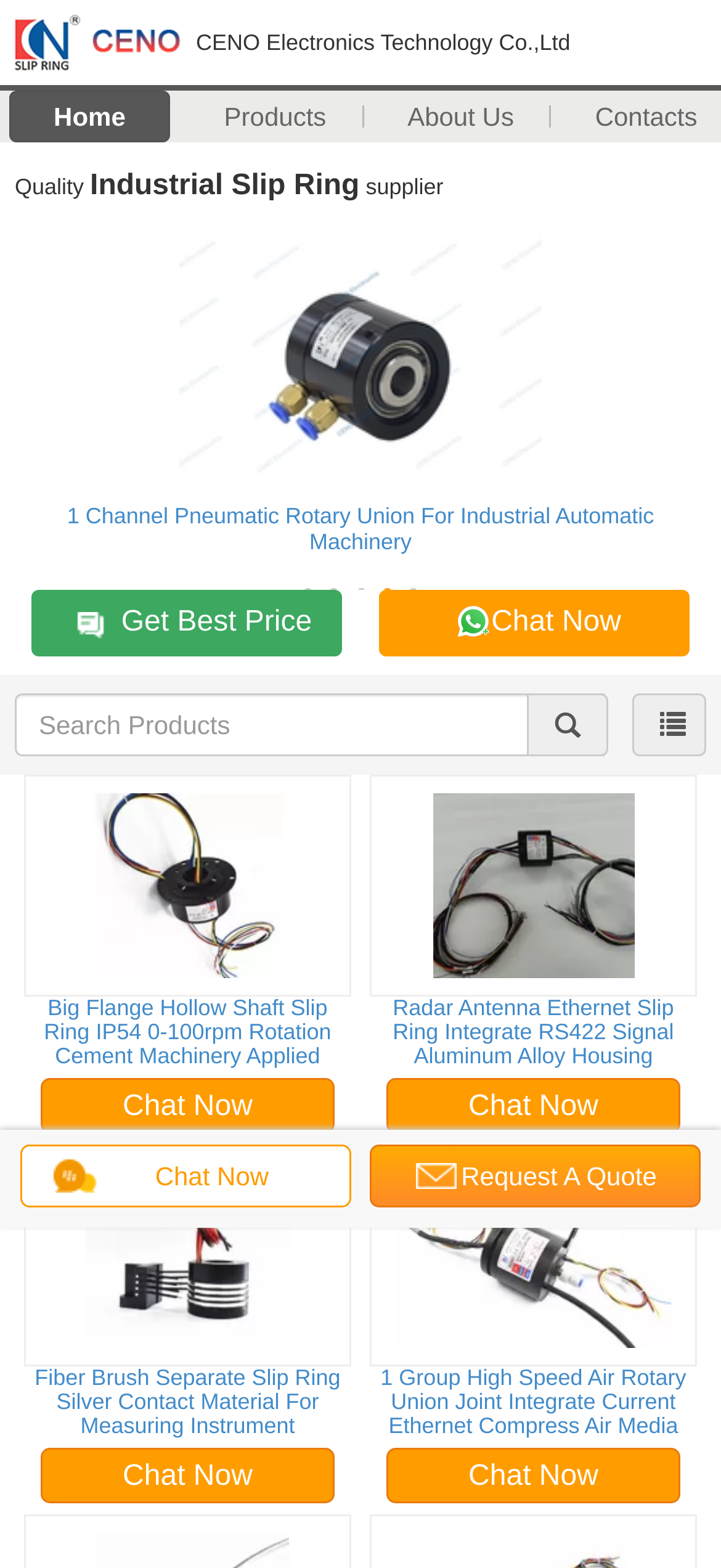Find the bounding box coordinates for the element described here: "Products".

[0.27, 0.059, 0.494, 0.09]